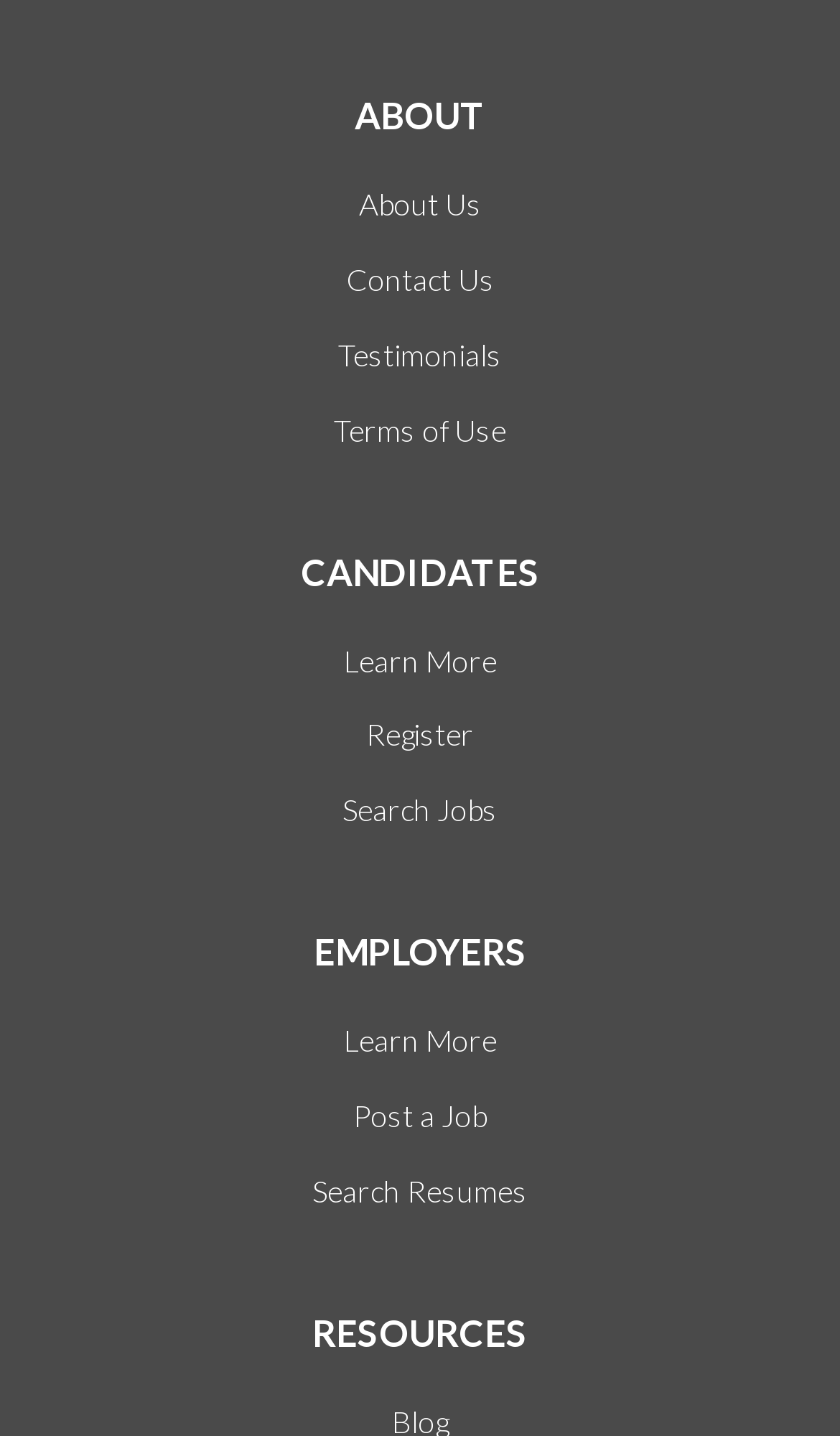Identify the bounding box coordinates for the element that needs to be clicked to fulfill this instruction: "Learn more about the company". Provide the coordinates in the format of four float numbers between 0 and 1: [left, top, right, bottom].

[0.409, 0.434, 0.591, 0.486]